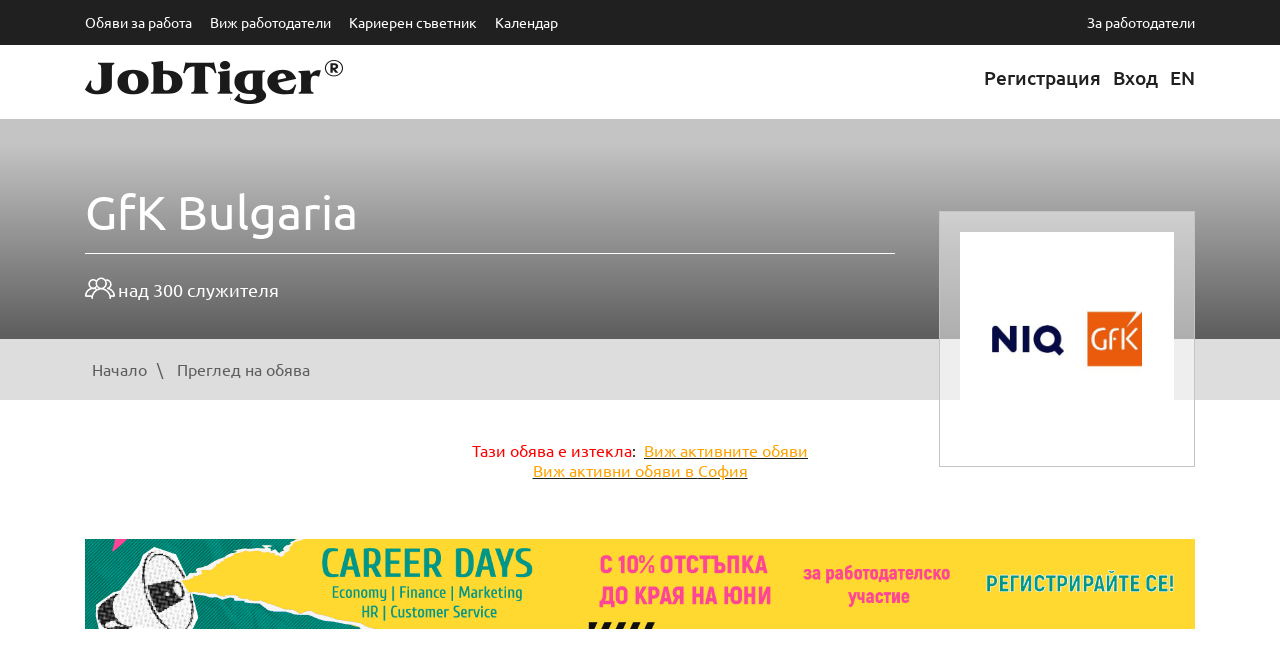Find the bounding box coordinates for the UI element whose description is: "Виж работодатели". The coordinates should be four float numbers between 0 and 1, in the format [left, top, right, bottom].

[0.164, 0.02, 0.259, 0.047]